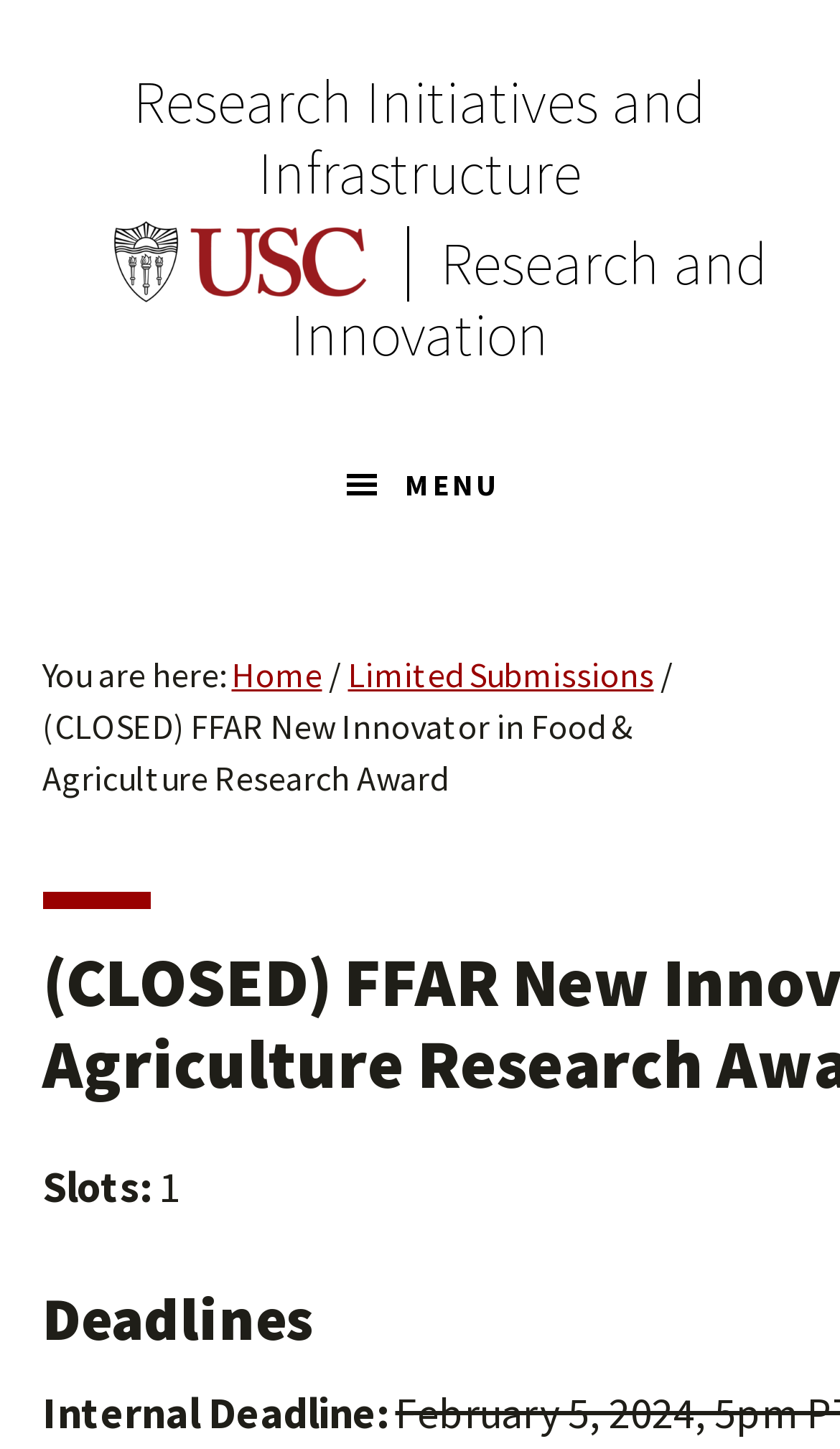What is the name of the university?
Answer the question with just one word or phrase using the image.

University of Southern California